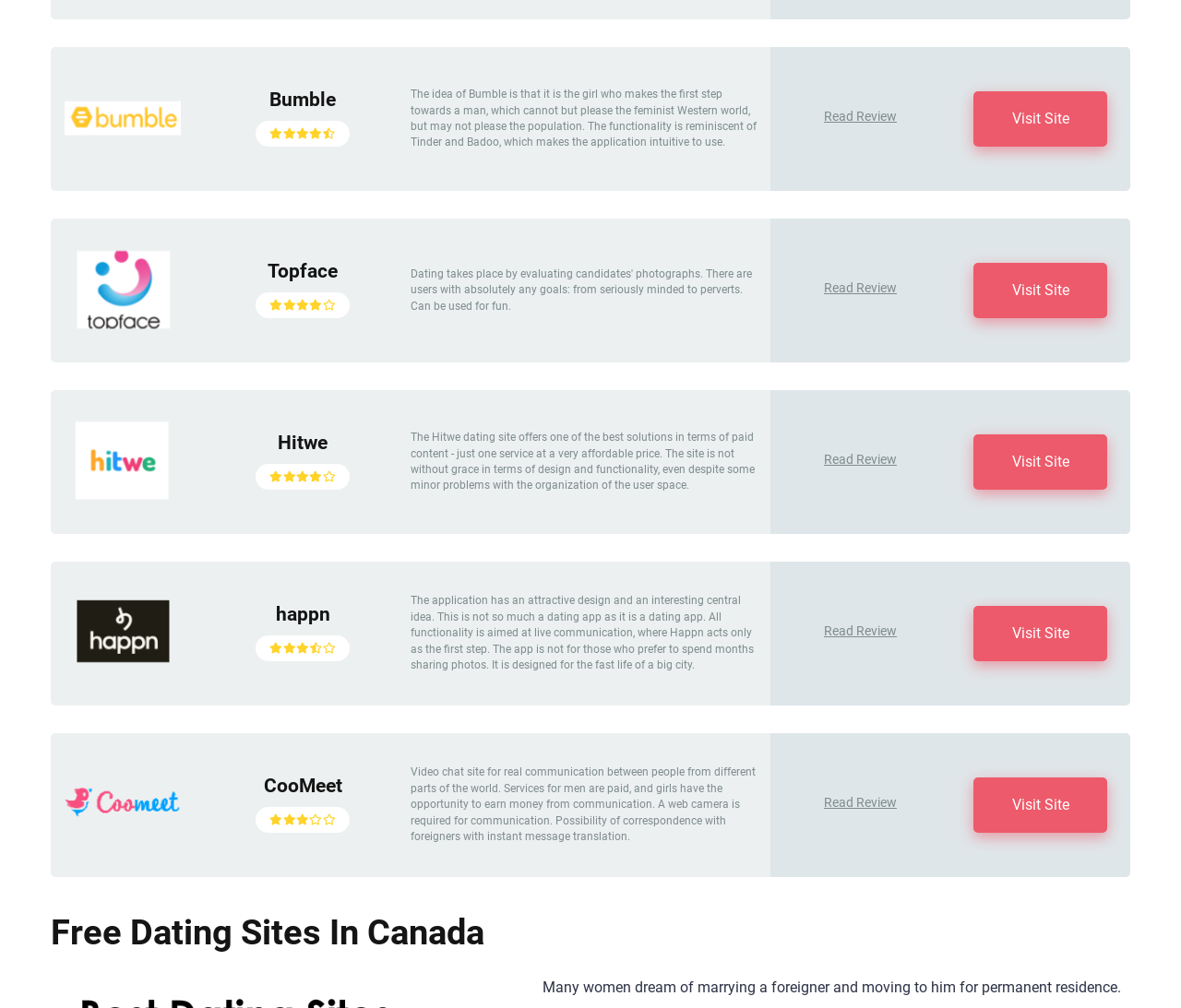Identify the bounding box for the UI element described as: "Visit Site". Ensure the coordinates are four float numbers between 0 and 1, formatted as [left, top, right, bottom].

[0.824, 0.431, 0.938, 0.486]